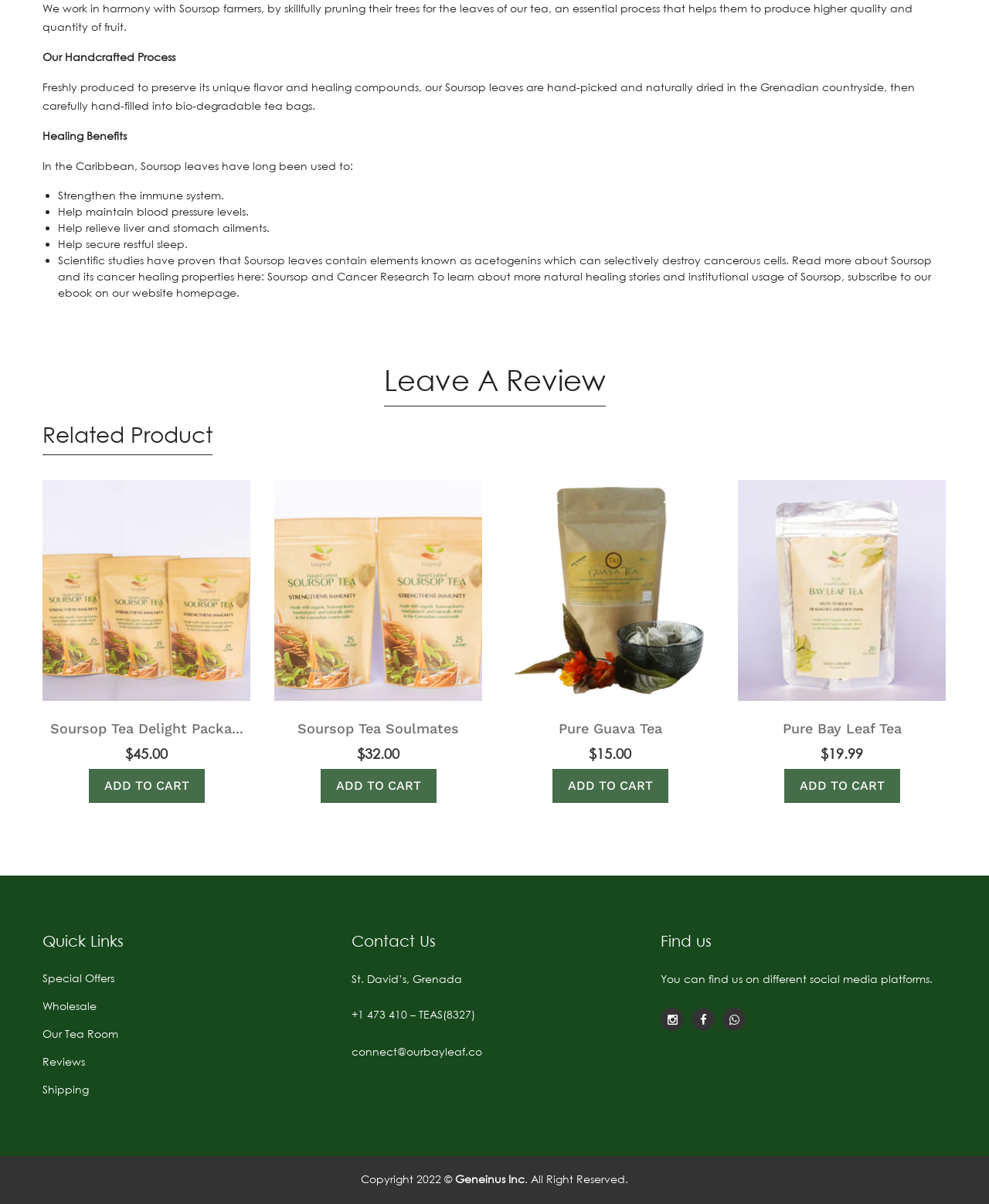Based on the image, please respond to the question with as much detail as possible:
What is the price of the Soursop Tea Delight Pack?

I found the price of the Soursop Tea Delight Pack by looking at the StaticText element with the text '$45.00' which is located near the link 'Soursop Tea Delight Packa...'.